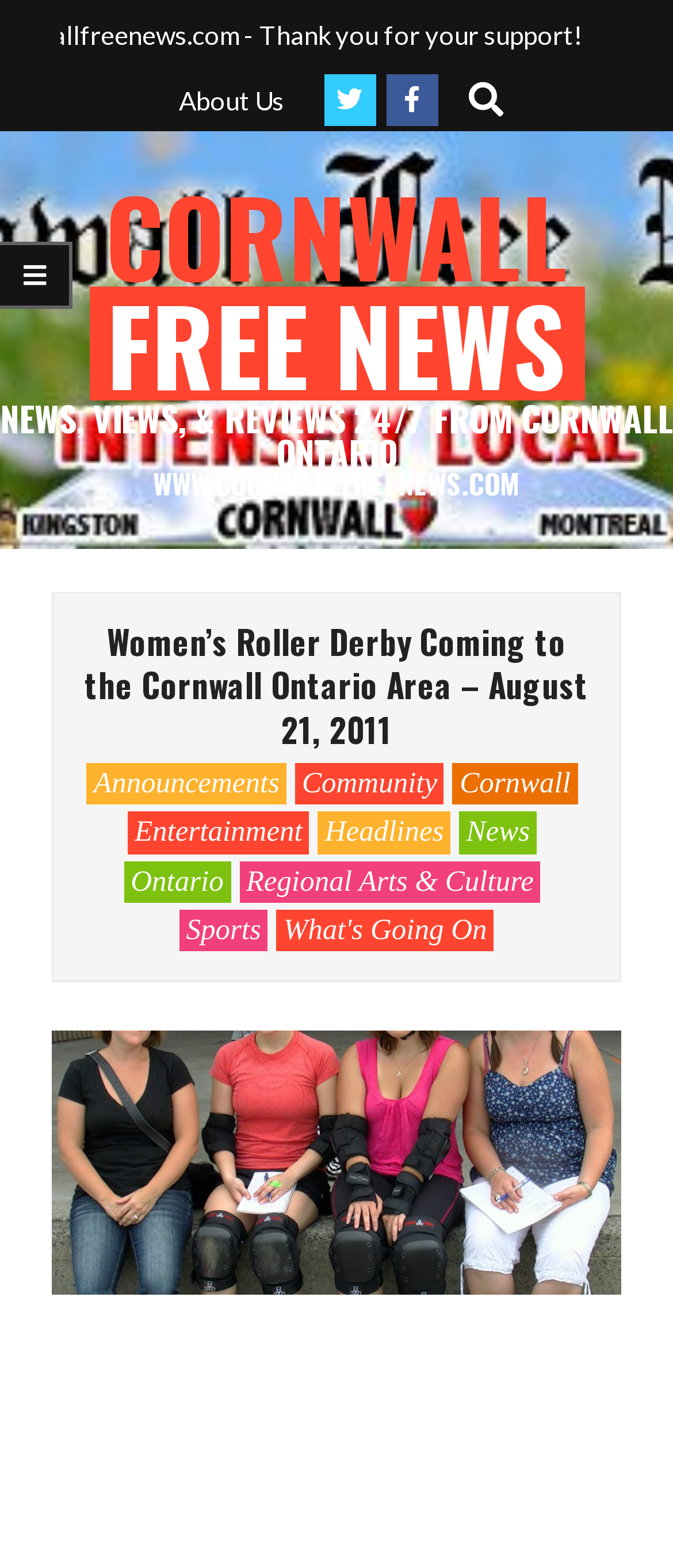Locate the bounding box coordinates of the element you need to click to accomplish the task described by this instruction: "Go to Announcements".

[0.129, 0.487, 0.426, 0.513]